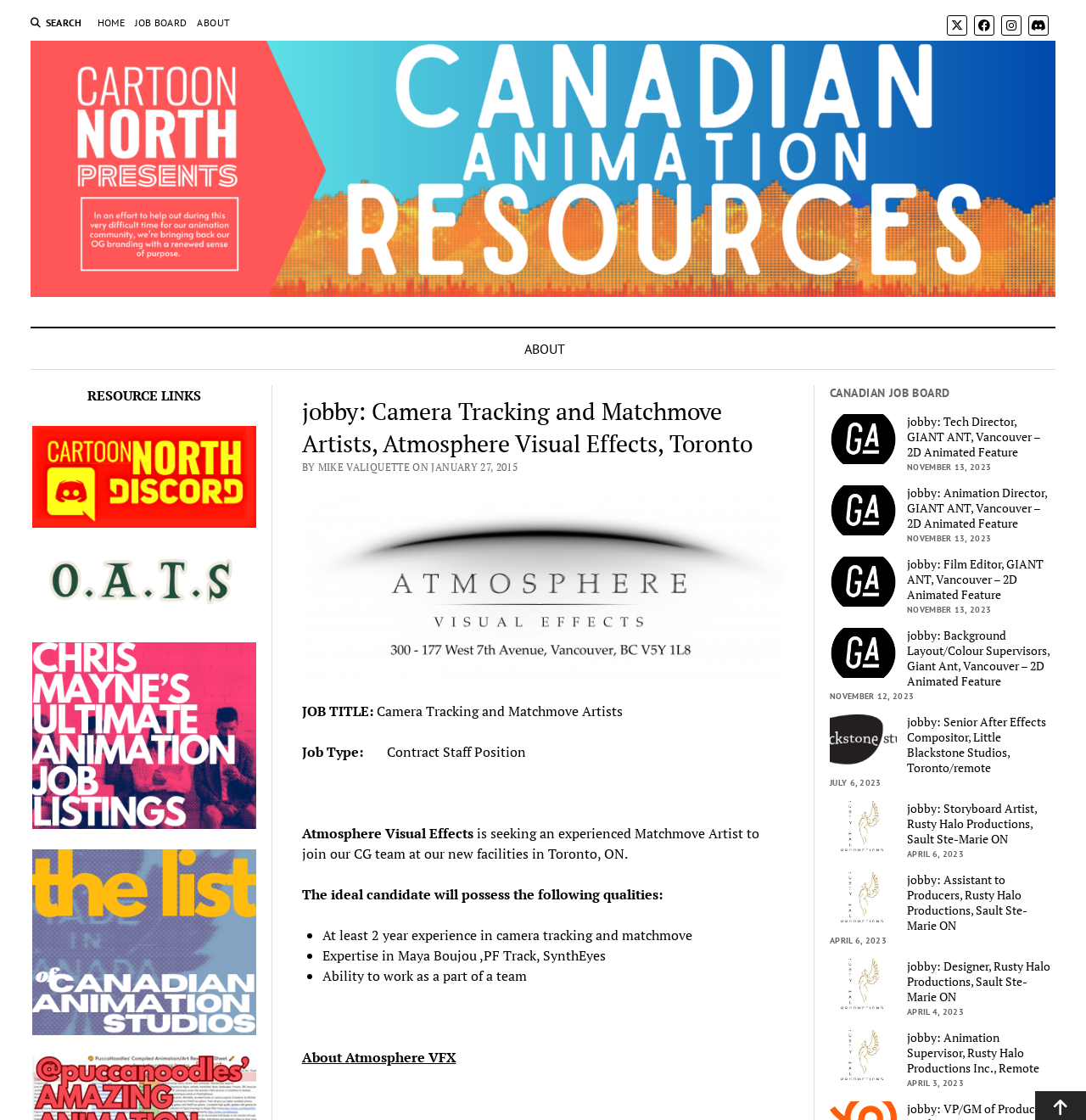Identify the main title of the webpage and generate its text content.

jobby: Camera Tracking and Matchmove Artists, Atmosphere Visual Effects, Toronto